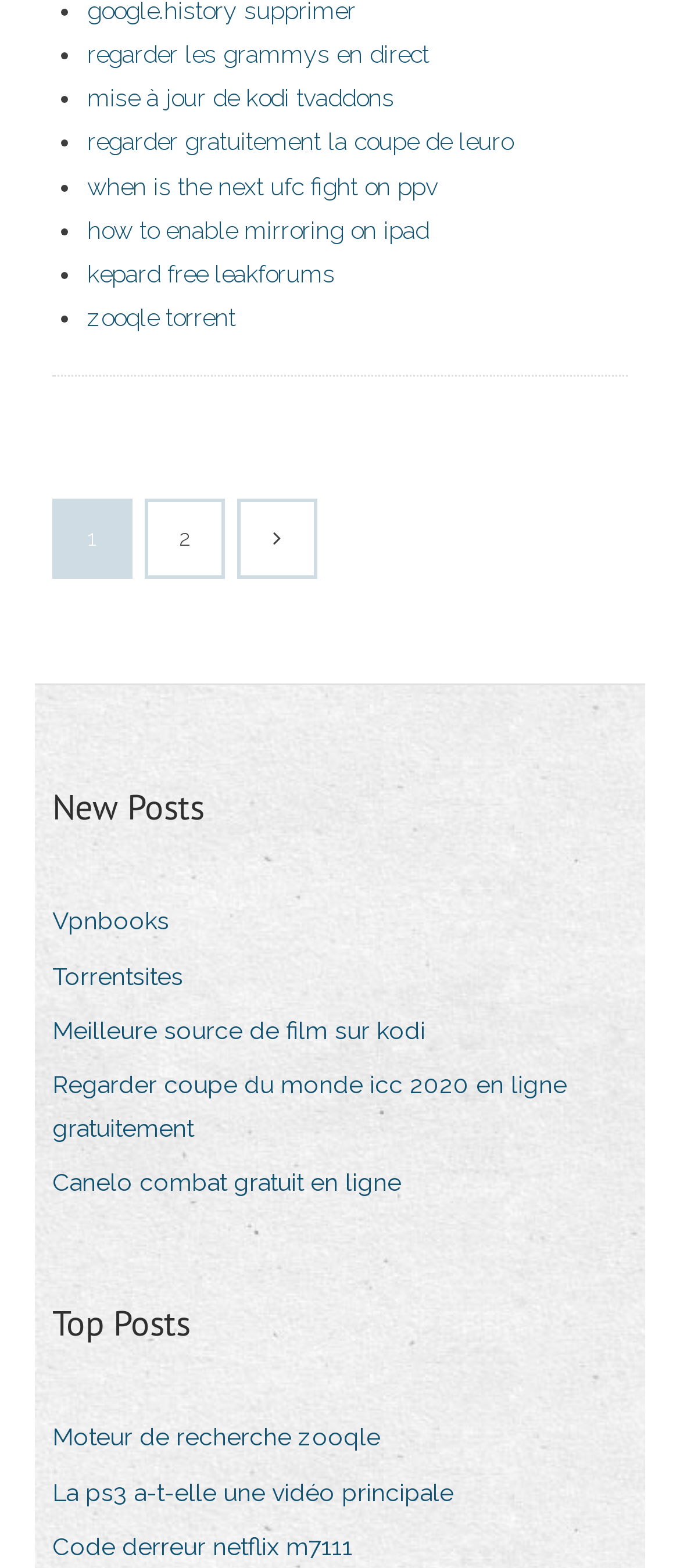What is the category of the link 'Vpnbooks'?
Please answer the question with a detailed and comprehensive explanation.

The link 'Vpnbooks' is categorized under the heading 'New Posts', suggesting that it is related to VPN services or books about VPNs.